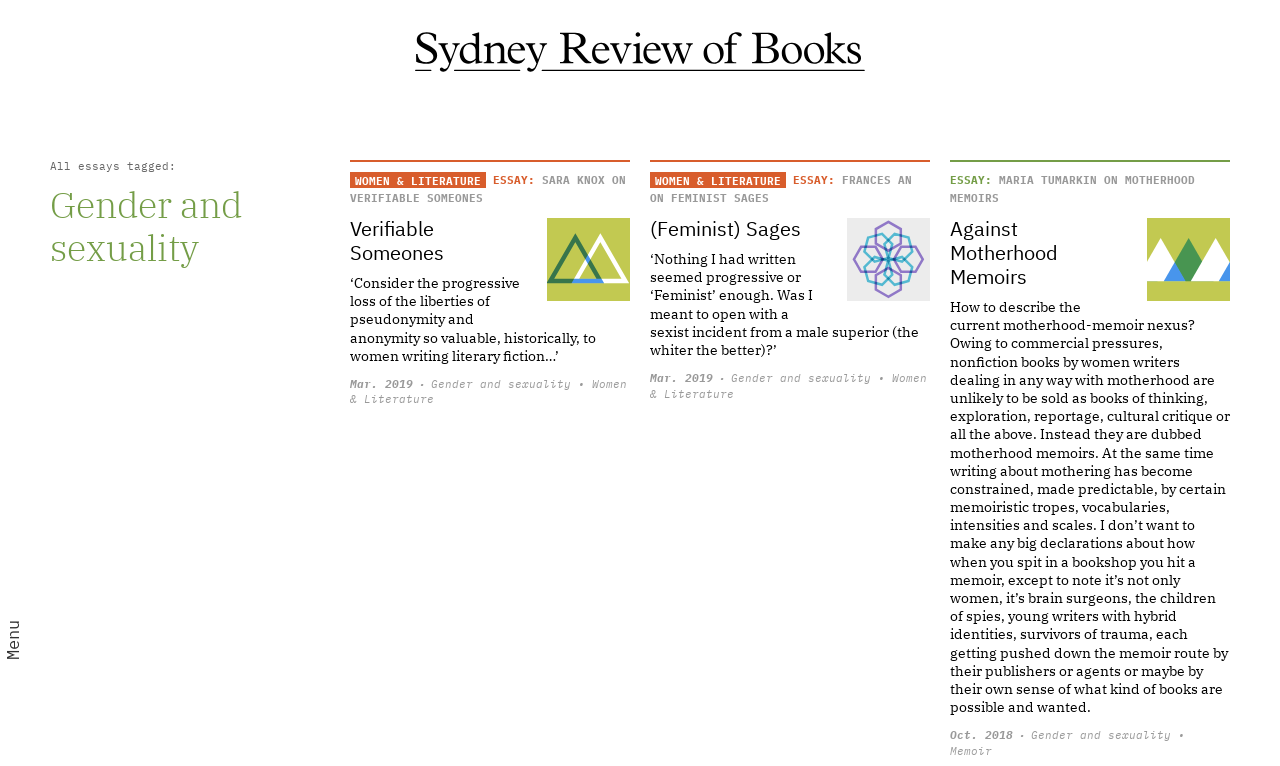Use a single word or phrase to answer the question: 
How many essays are listed on the webpage?

3